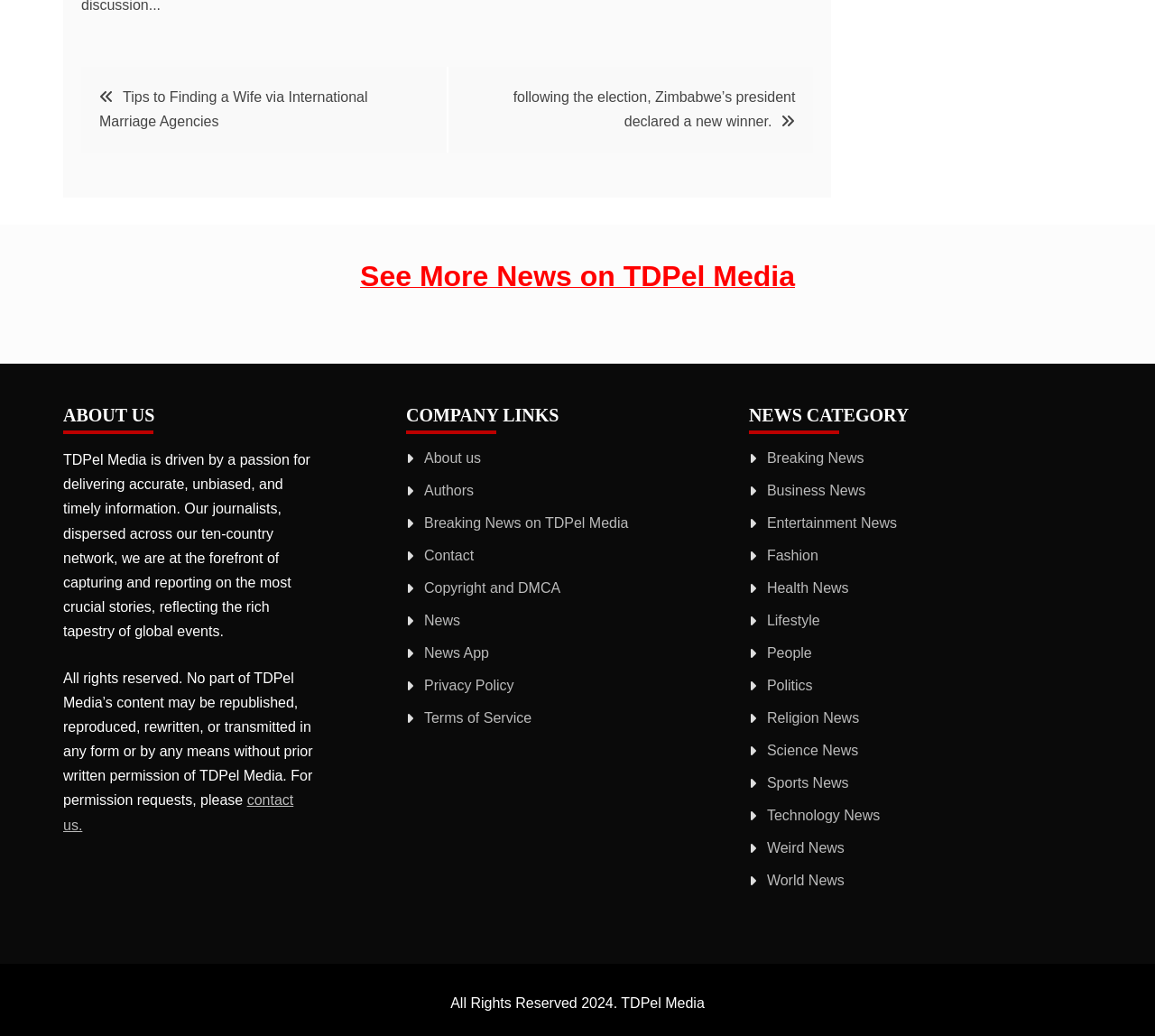Select the bounding box coordinates of the element I need to click to carry out the following instruction: "Read more about 'ABOUT US'".

[0.055, 0.386, 0.273, 0.419]